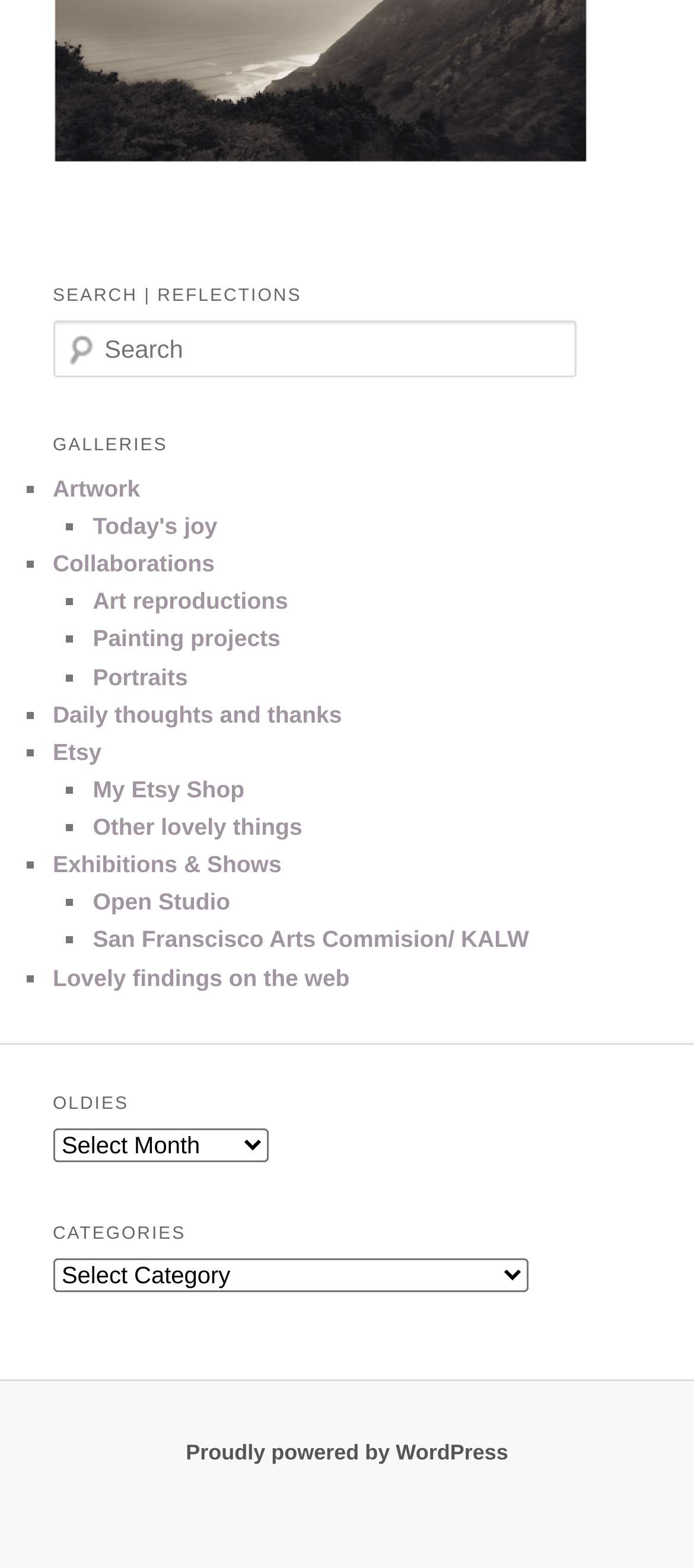Use a single word or phrase to answer this question: 
What is the last link on the webpage?

Proudly powered by WordPress